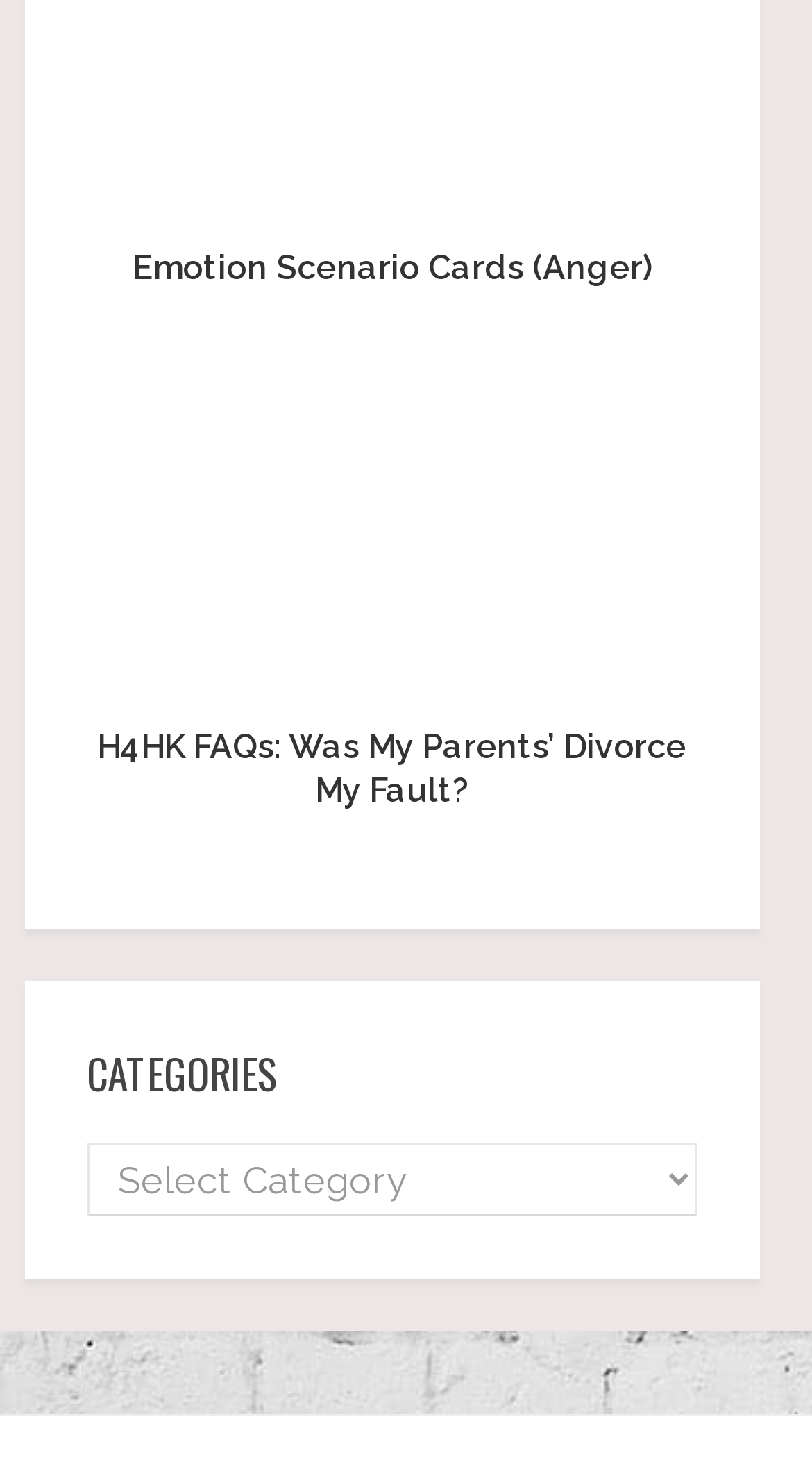Can you give a detailed response to the following question using the information from the image? What is the title of the first link?

The first link on the webpage has the text 'Emotion Scenario Cards (Anger)' which is also a heading, indicating that it is a title or a main topic on the webpage.